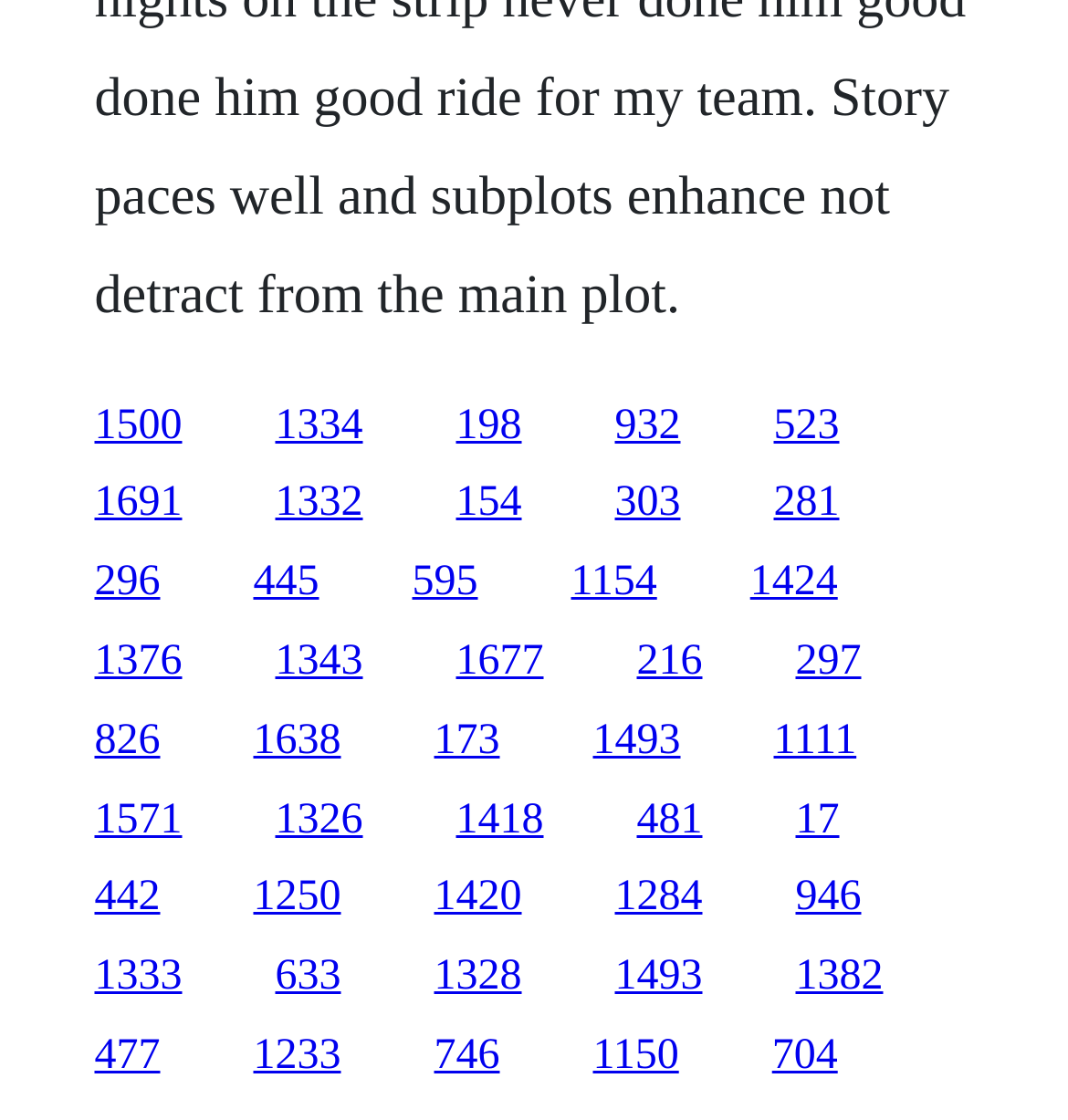Find the bounding box coordinates for the area that must be clicked to perform this action: "go to the fifth link".

[0.724, 0.358, 0.786, 0.4]